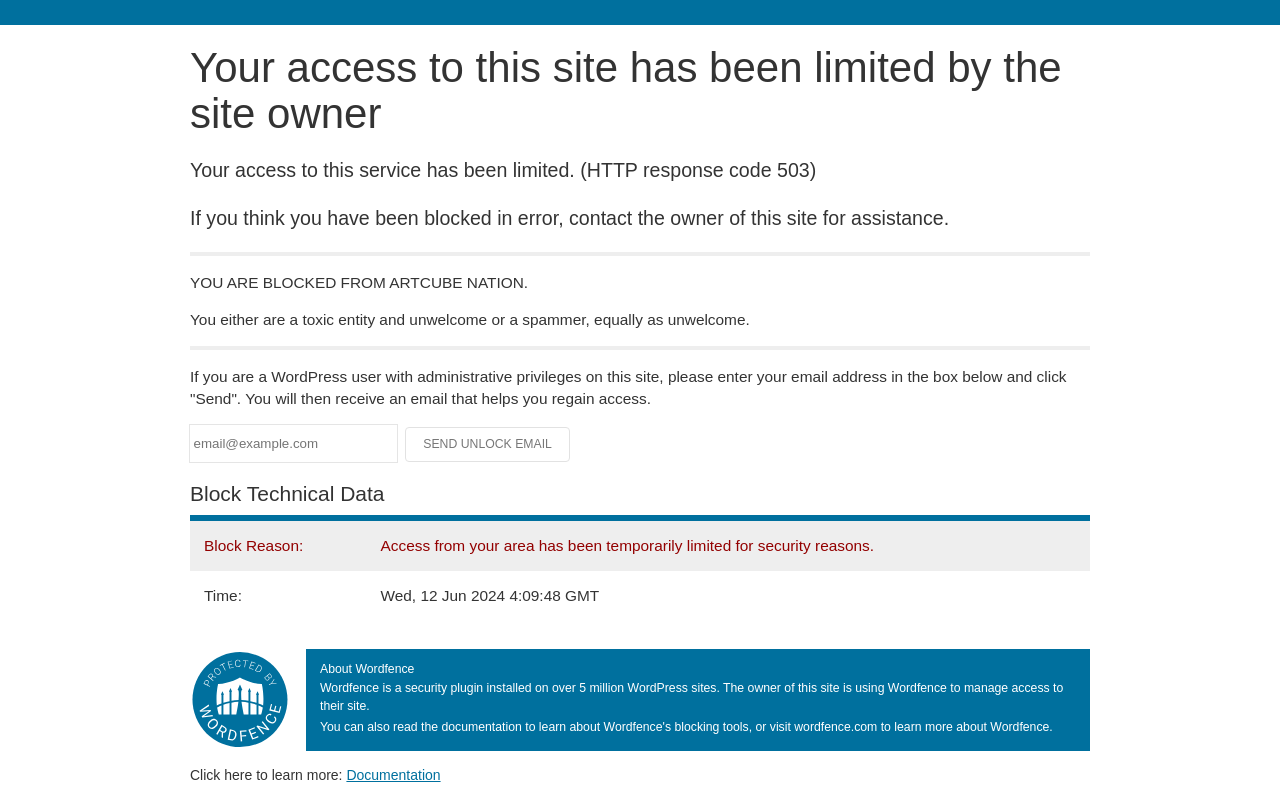Give a succinct answer to this question in a single word or phrase: 
What type of entity is blocked from this site?

Toxic or spammer